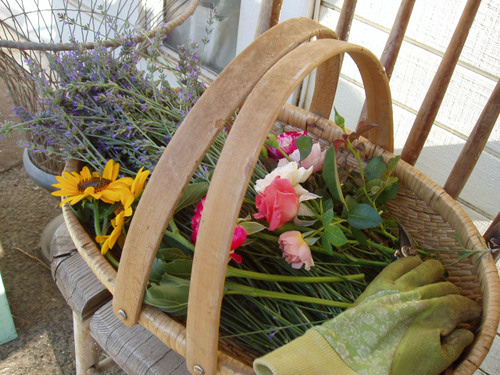What is the atmosphere of the setting?
Provide a fully detailed and comprehensive answer to the question.

The caption describes the setting as a cozy outdoor area, hinting at a relaxed summer atmosphere where one can appreciate nature's bounty. This suggests that the atmosphere is calm and peaceful, evoking a sense of tranquility.